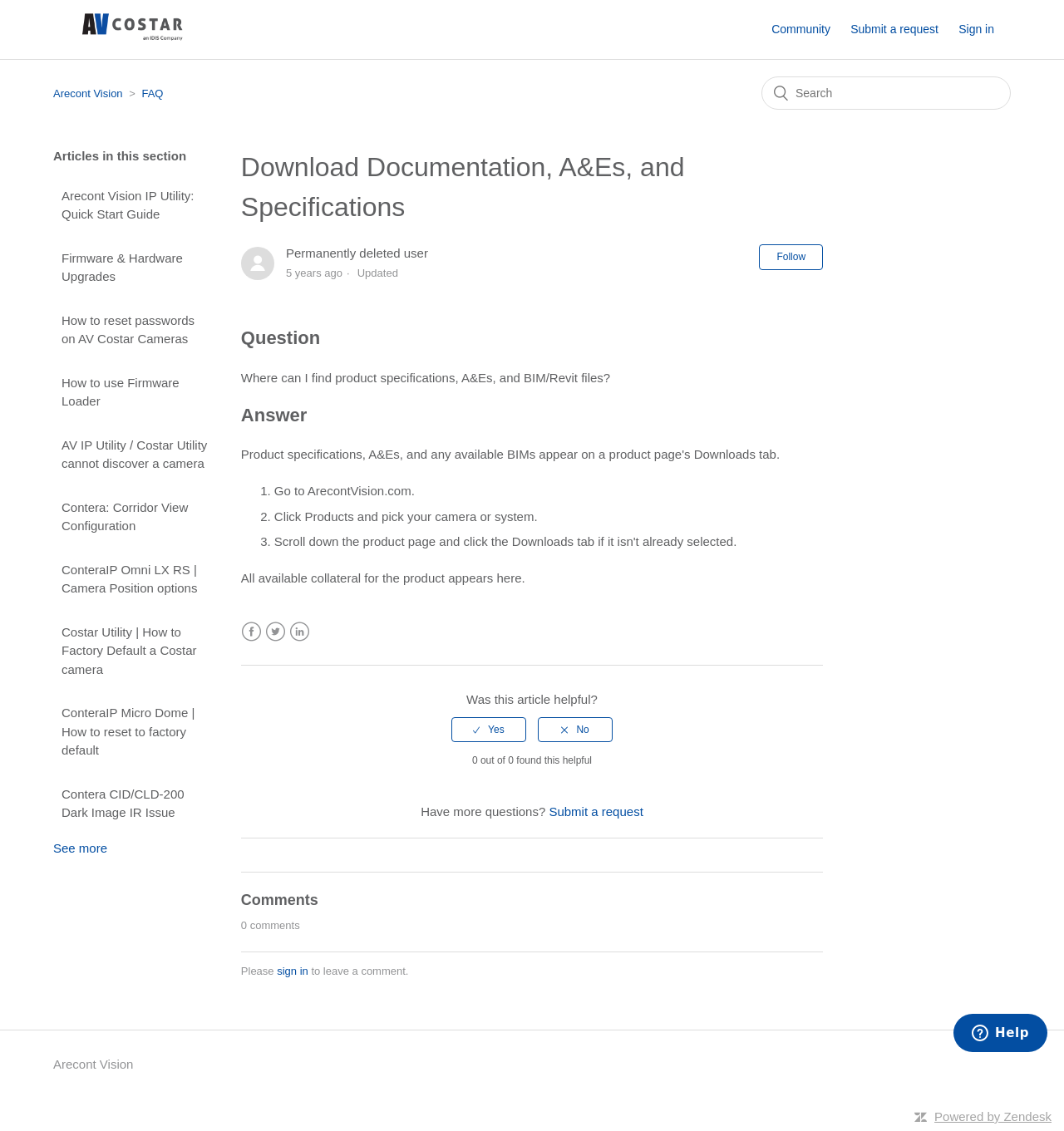What social media platforms can I follow Arecont Vision on?
Please answer the question with a detailed and comprehensive explanation.

At the bottom of the webpage, there are social media links, which allow users to follow Arecont Vision on Facebook, Twitter, and LinkedIn.